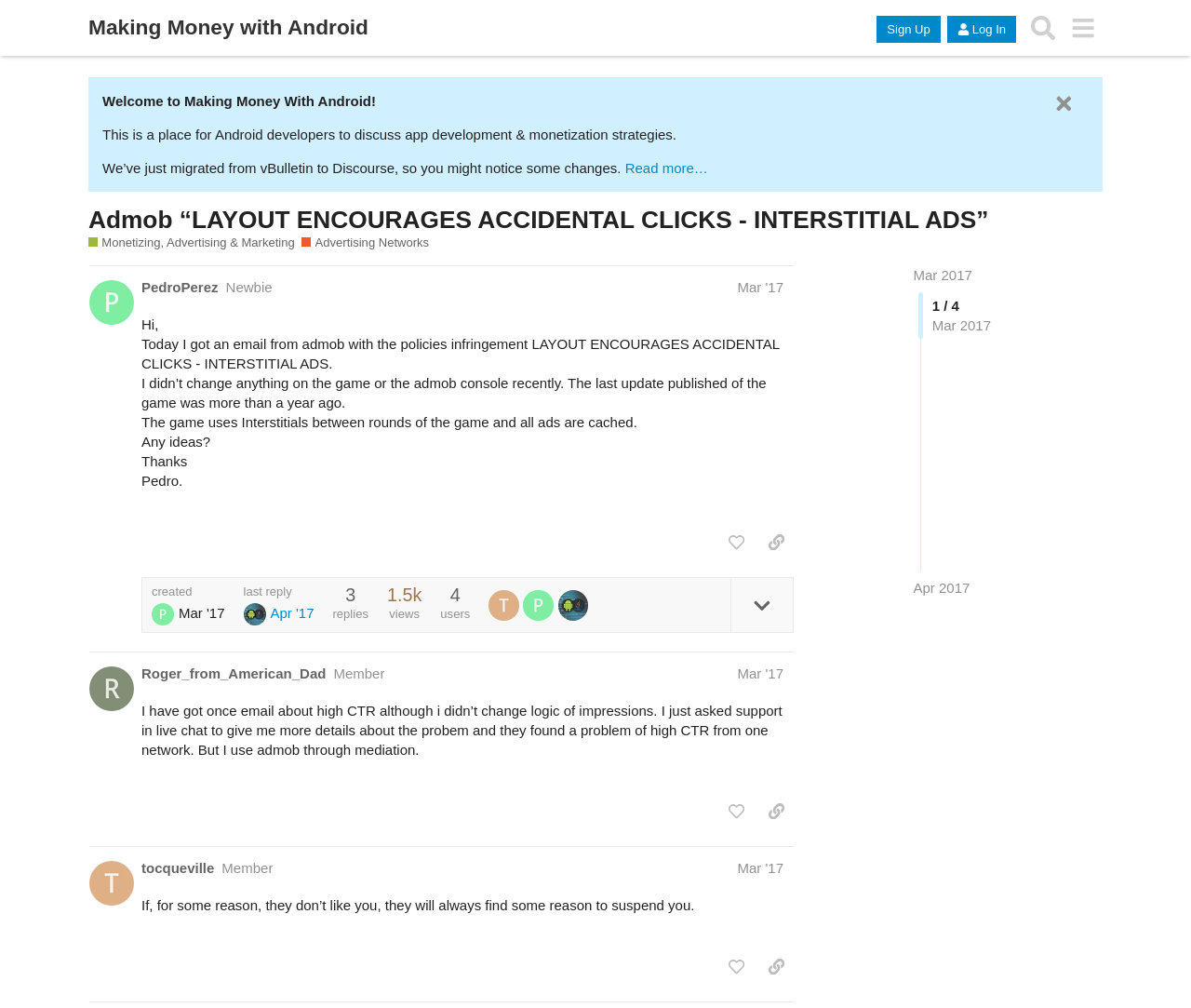Who is the author of the second post?
Please provide a comprehensive and detailed answer to the question.

I looked at the heading of the second post and found the author's name, 'Roger_from_American_Dad', which is also a link.